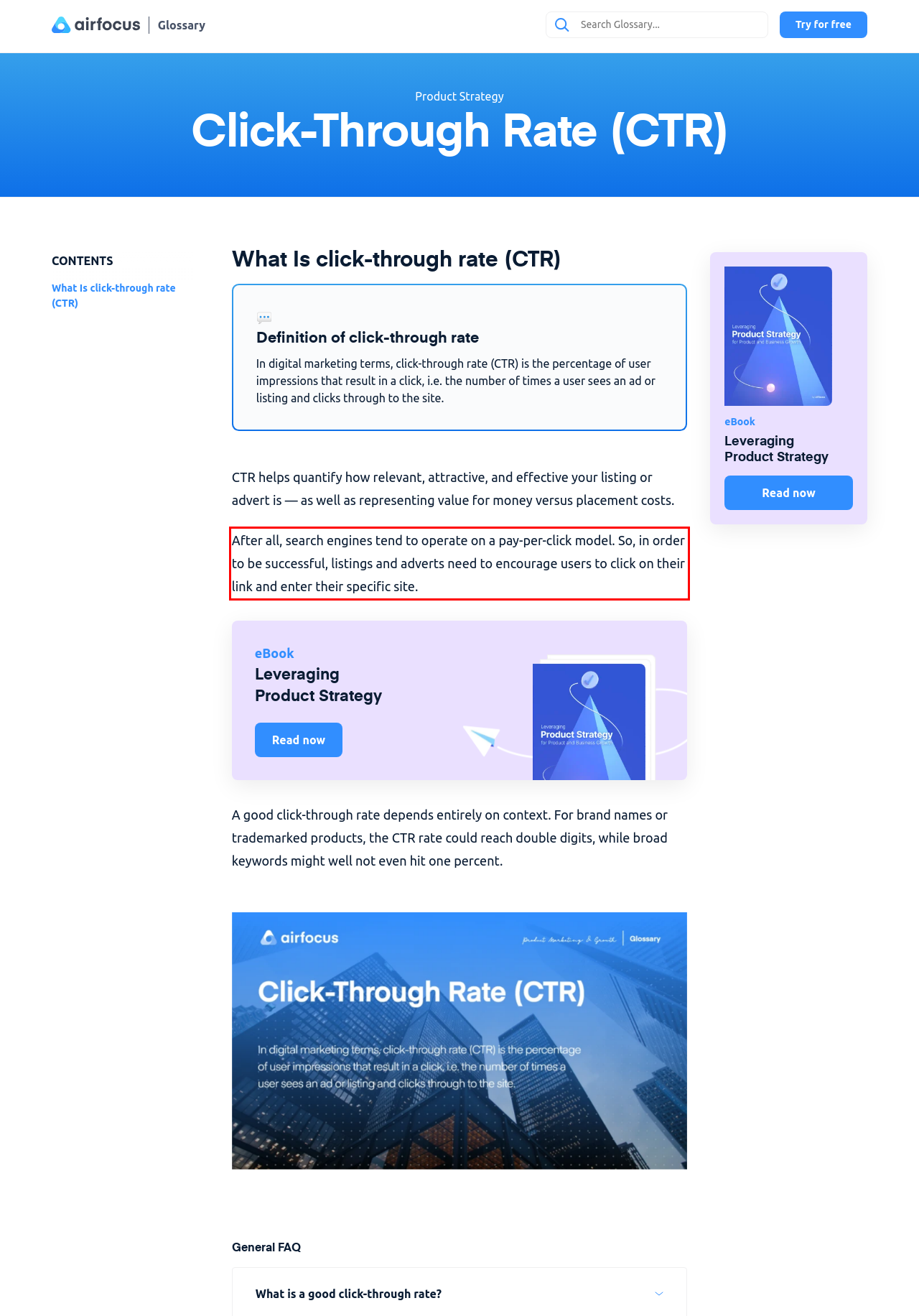You have a screenshot of a webpage, and there is a red bounding box around a UI element. Utilize OCR to extract the text within this red bounding box.

After all, search engines tend to operate on a pay-per-click model. So, in order to be successful, listings and adverts need to encourage users to click on their link and enter their specific site.